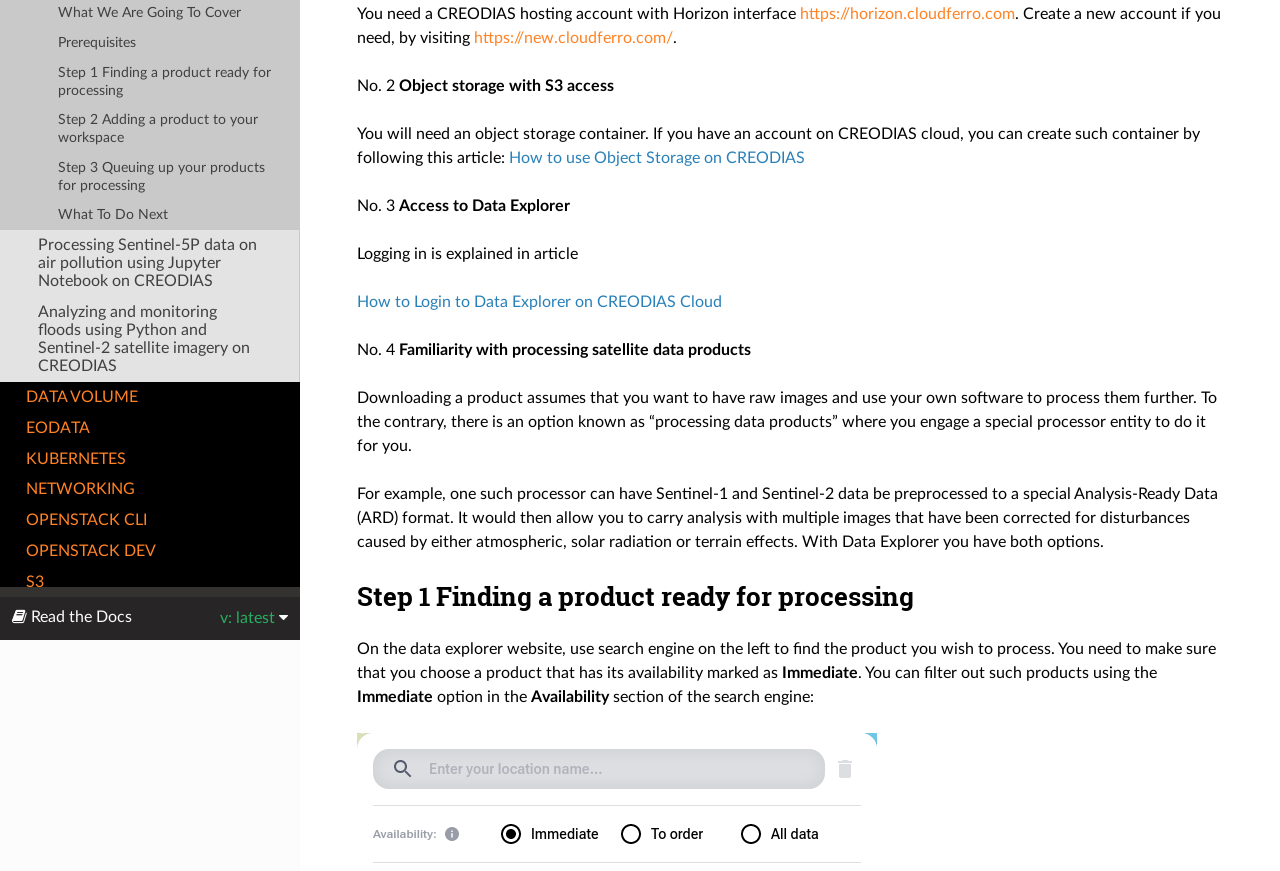Based on the element description What To Do Next, identify the bounding box coordinates for the UI element. The coordinates should be in the format (top-left x, top-left y, bottom-right x, bottom-right y) and within the 0 to 1 range.

[0.0, 0.147, 0.234, 0.181]